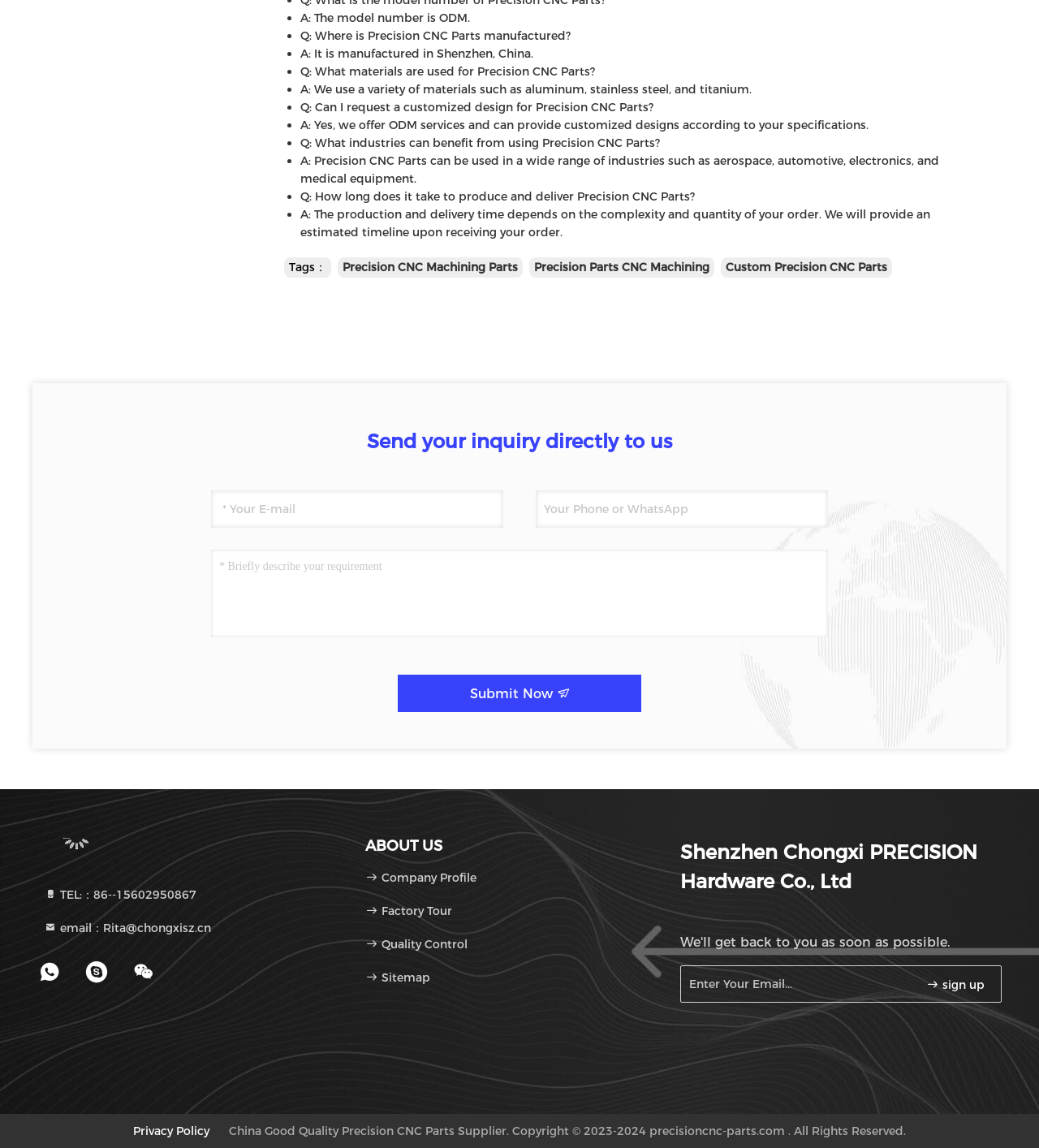Please mark the clickable region by giving the bounding box coordinates needed to complete this instruction: "Send an inquiry to the company".

[0.353, 0.374, 0.647, 0.395]